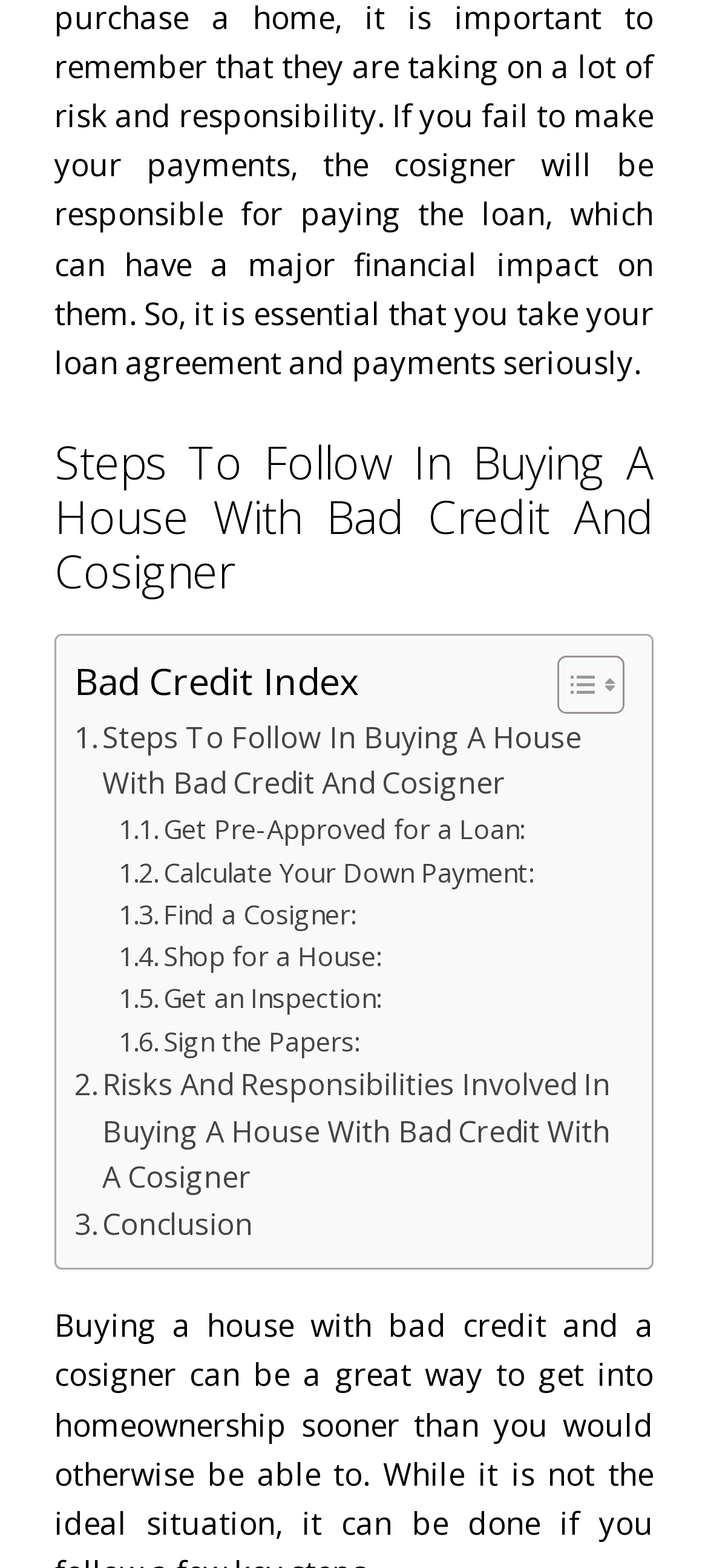What is the last step in buying a house with bad credit and cosigner?
Could you give a comprehensive explanation in response to this question?

The link '. Sign the Papers:' is the last step-related link in the layout table, suggesting that it is the final step in the process of buying a house with bad credit and a cosigner.